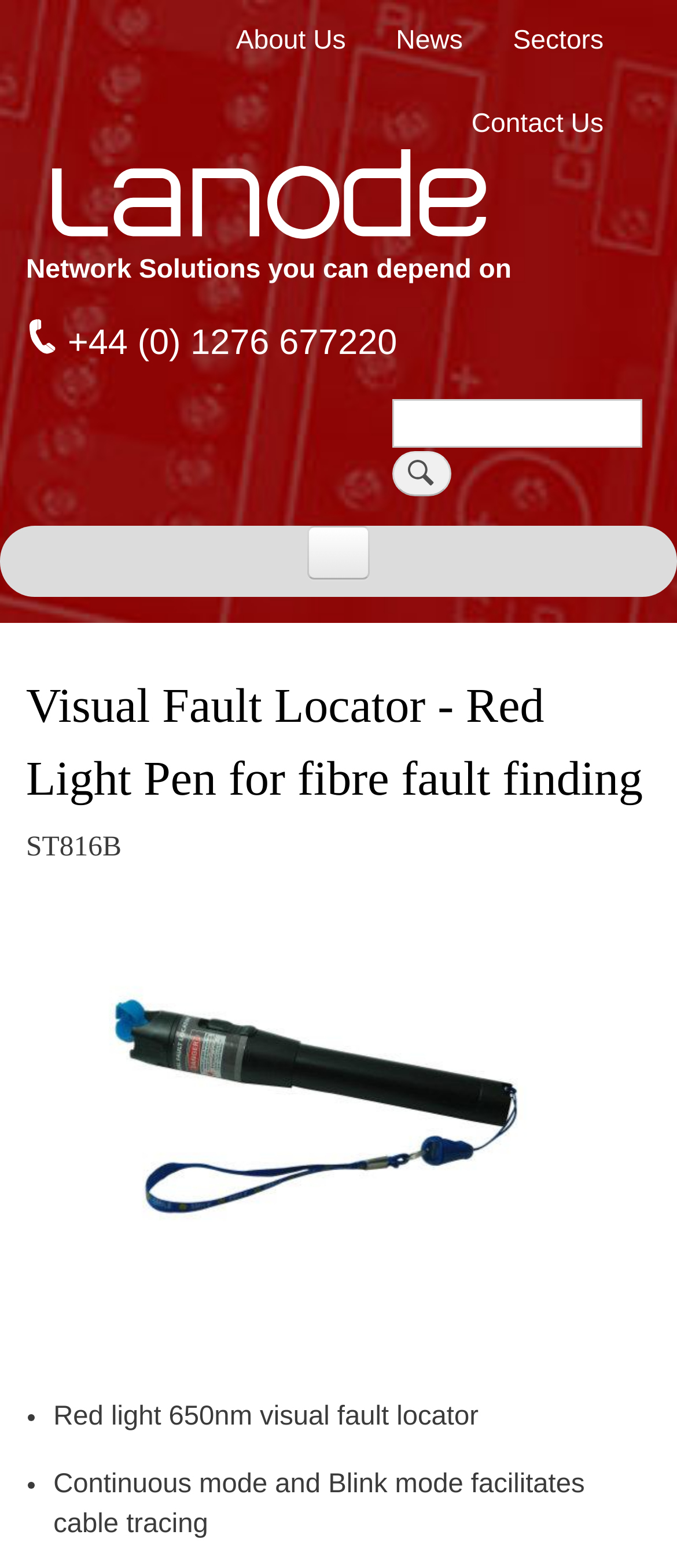What is the color of the light emitted by the Visual Fault Locator?
Using the image provided, answer with just one word or phrase.

Red